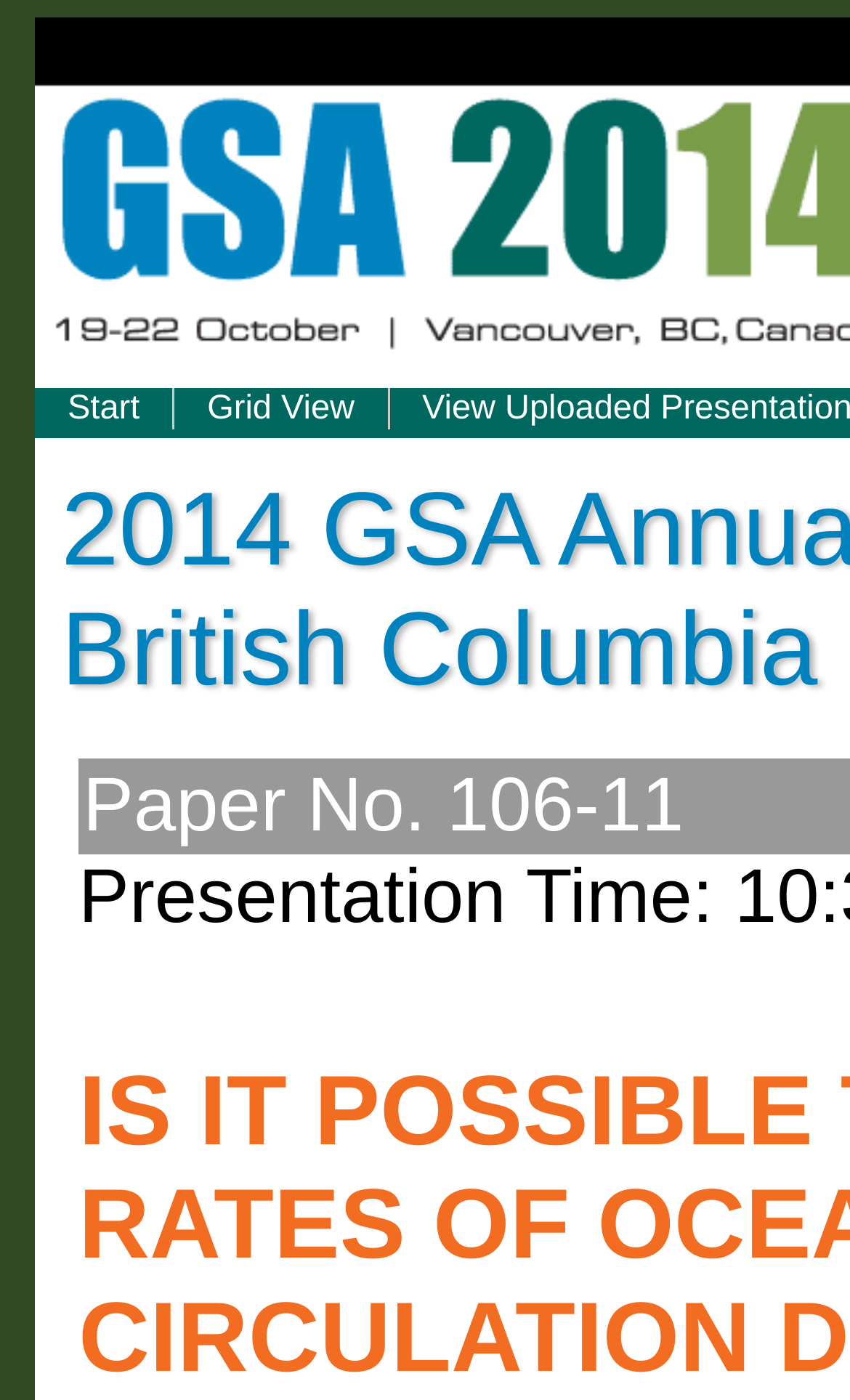Extract the heading text from the webpage.

2014 GSA Annual Meeting in Vancouver, British Columbia (19–22 October 2014)